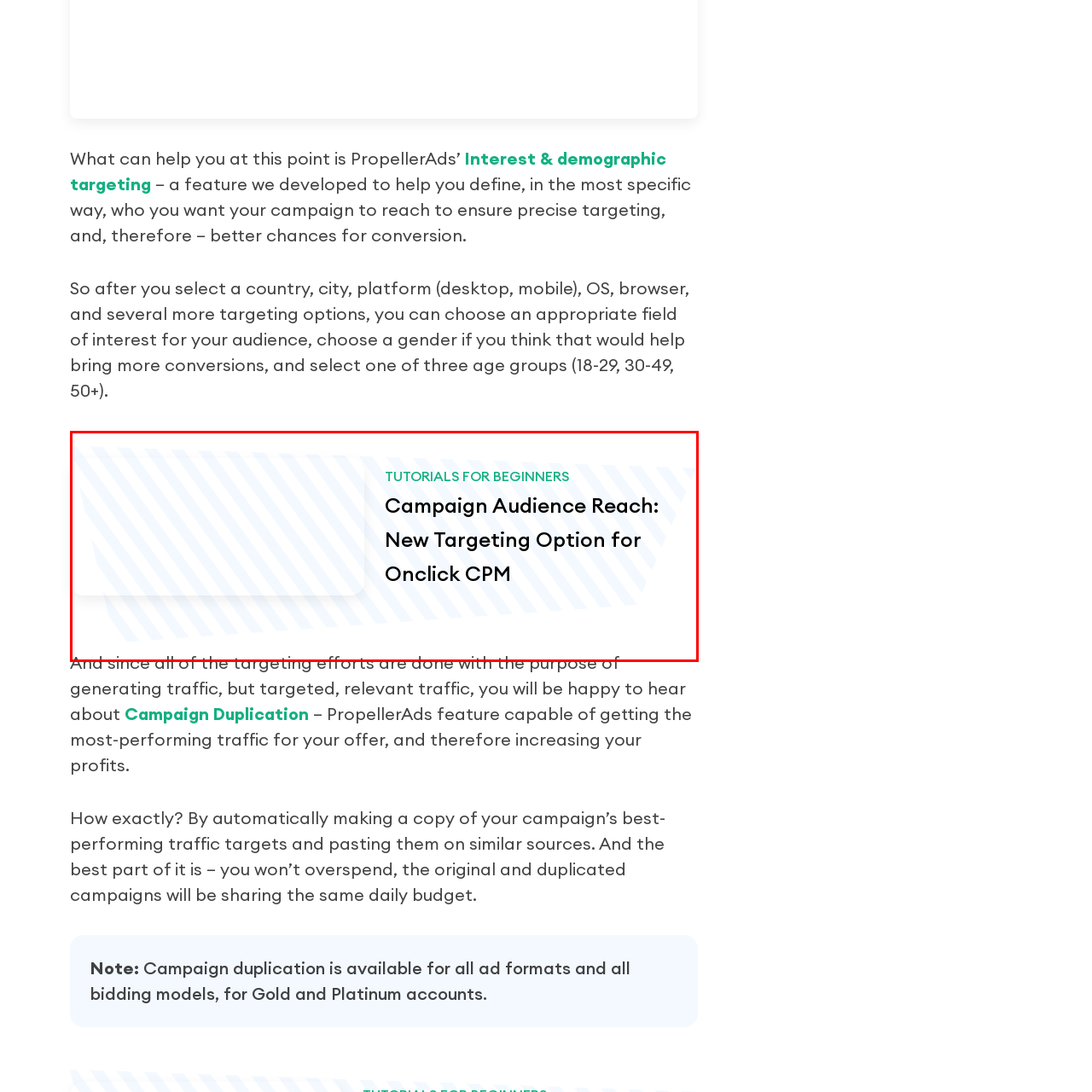Analyze the content inside the red box, What type of audience is the tutorial intended for? Provide a short answer using a single word or phrase.

Beginners